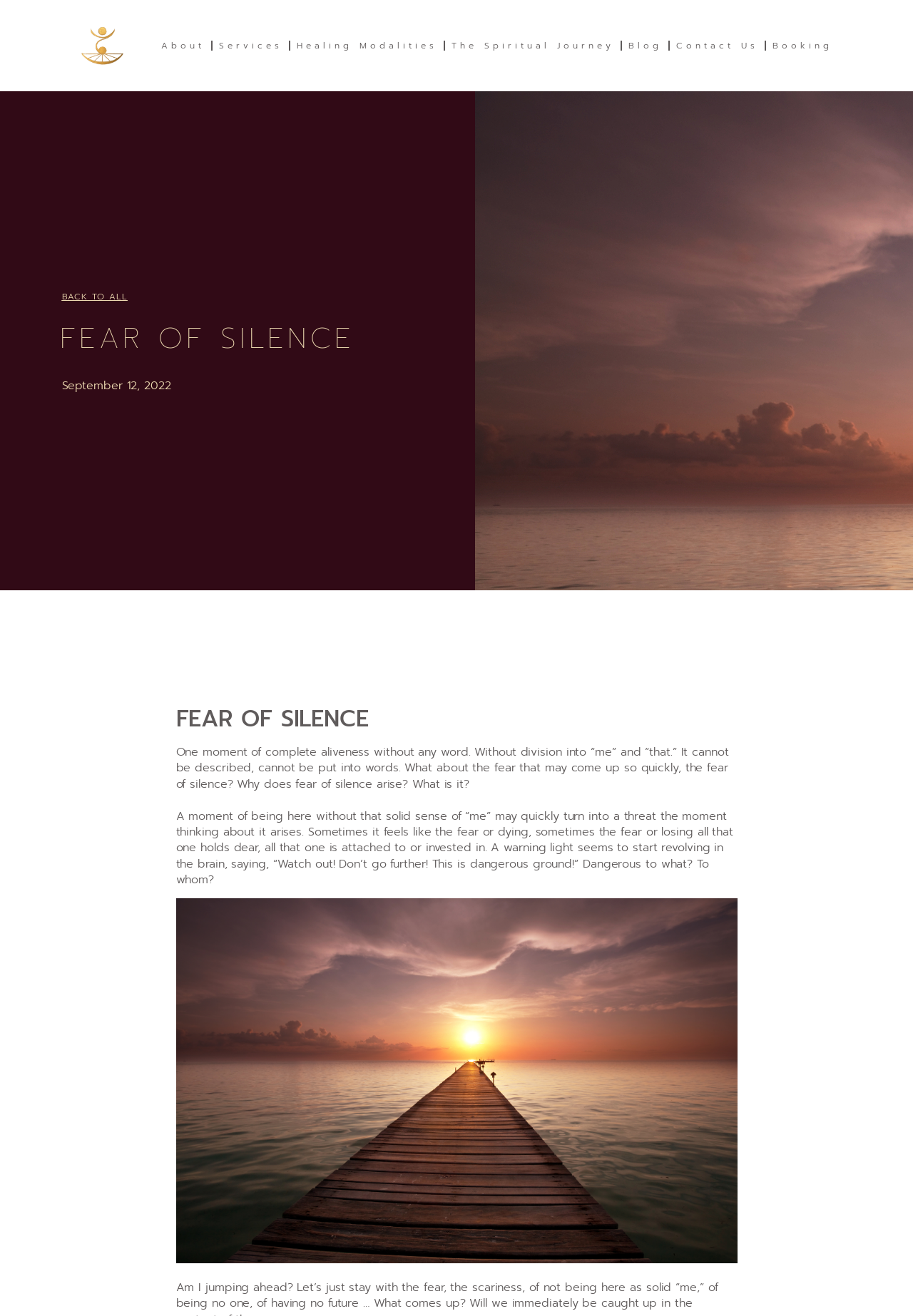Locate the bounding box coordinates of the UI element described by: "Booking". The bounding box coordinates should consist of four float numbers between 0 and 1, i.e., [left, top, right, bottom].

[0.839, 0.024, 0.919, 0.045]